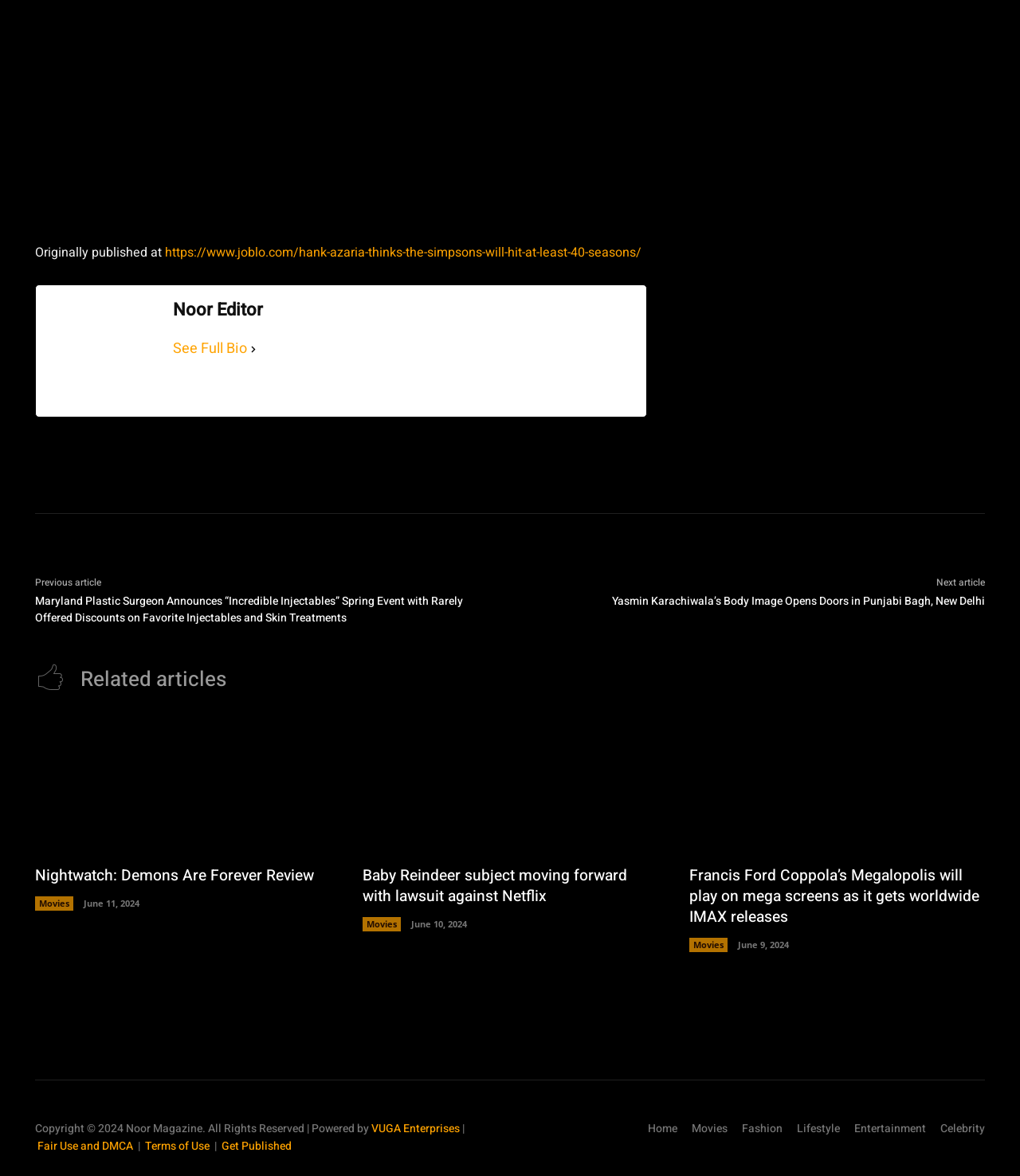Please locate the clickable area by providing the bounding box coordinates to follow this instruction: "Go to the home page".

[0.635, 0.953, 0.664, 0.968]